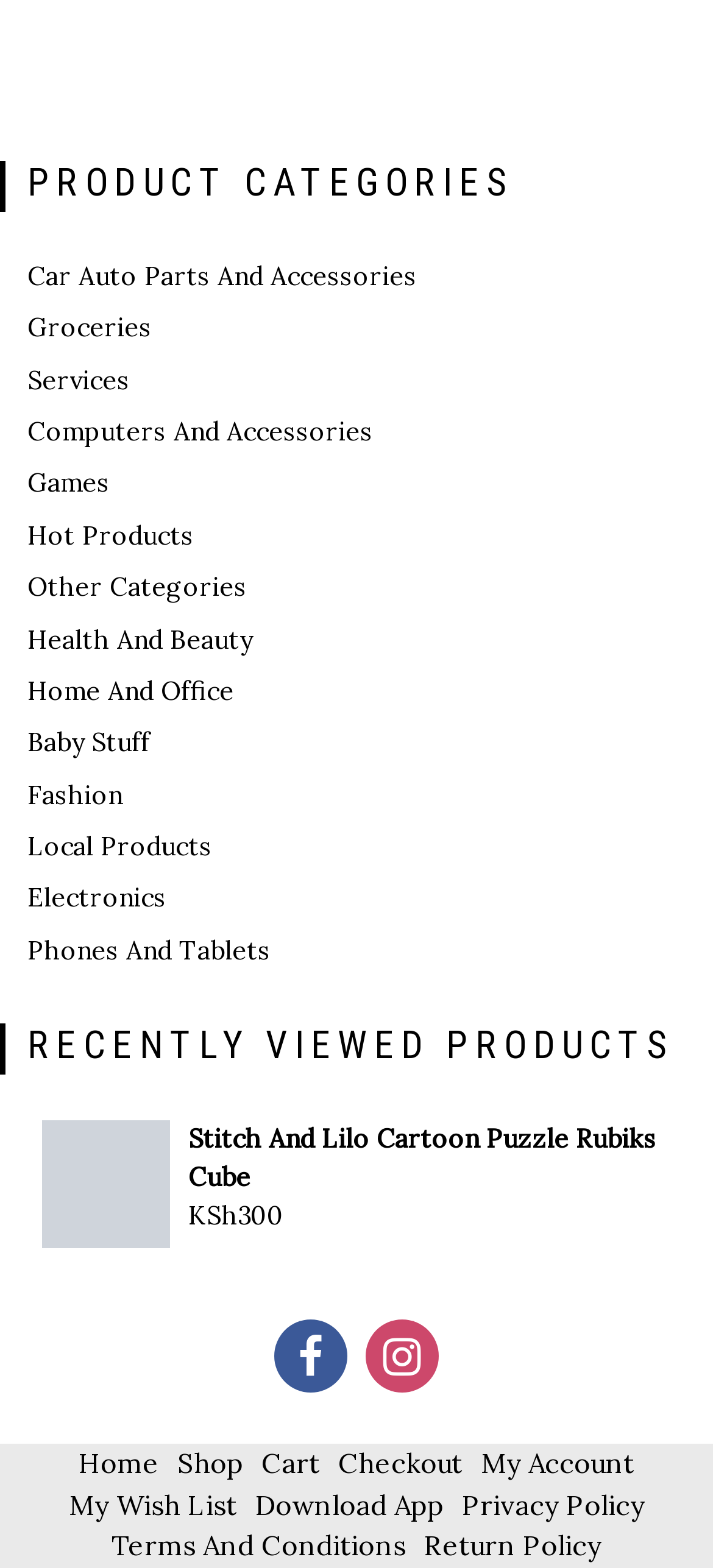Bounding box coordinates should be provided in the format (top-left x, top-left y, bottom-right x, bottom-right y) with all values between 0 and 1. Identify the bounding box for this UI element: Privacy Policy

[0.647, 0.948, 0.904, 0.97]